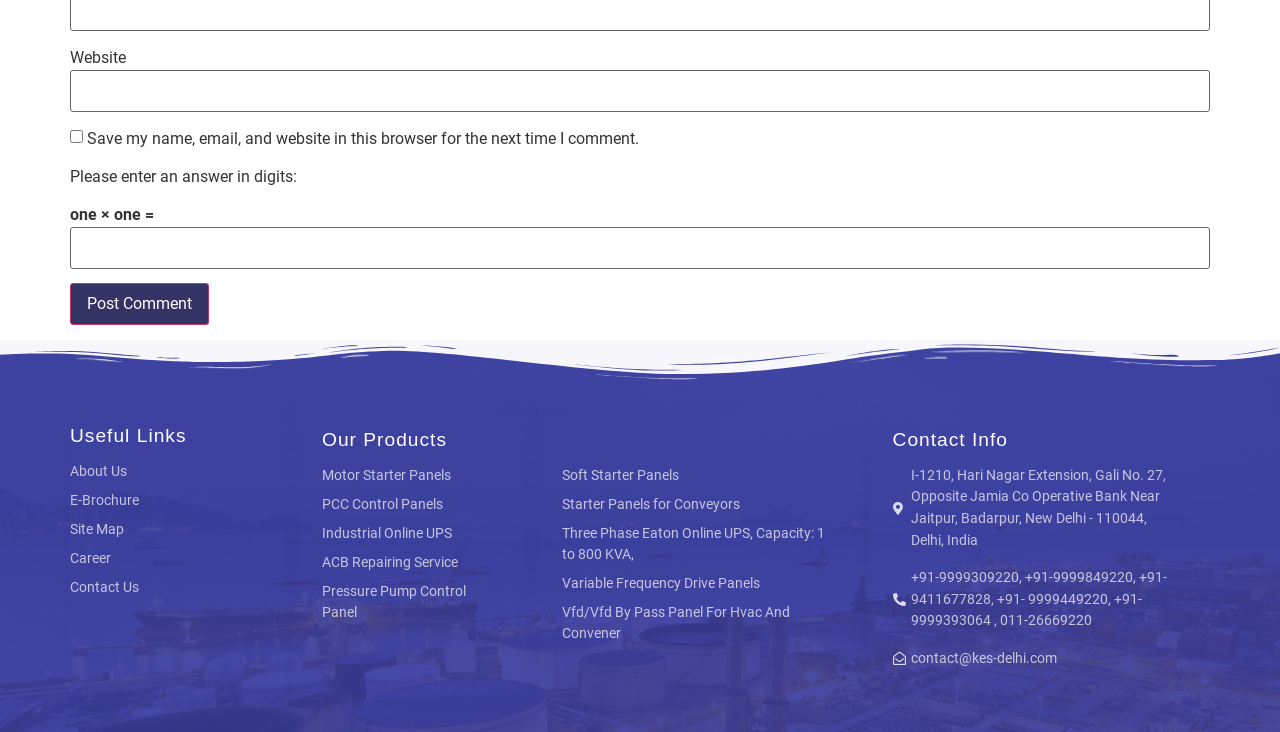What is the product category listed under 'Our Products'?
Using the image provided, answer with just one word or phrase.

Motor Starter Panels